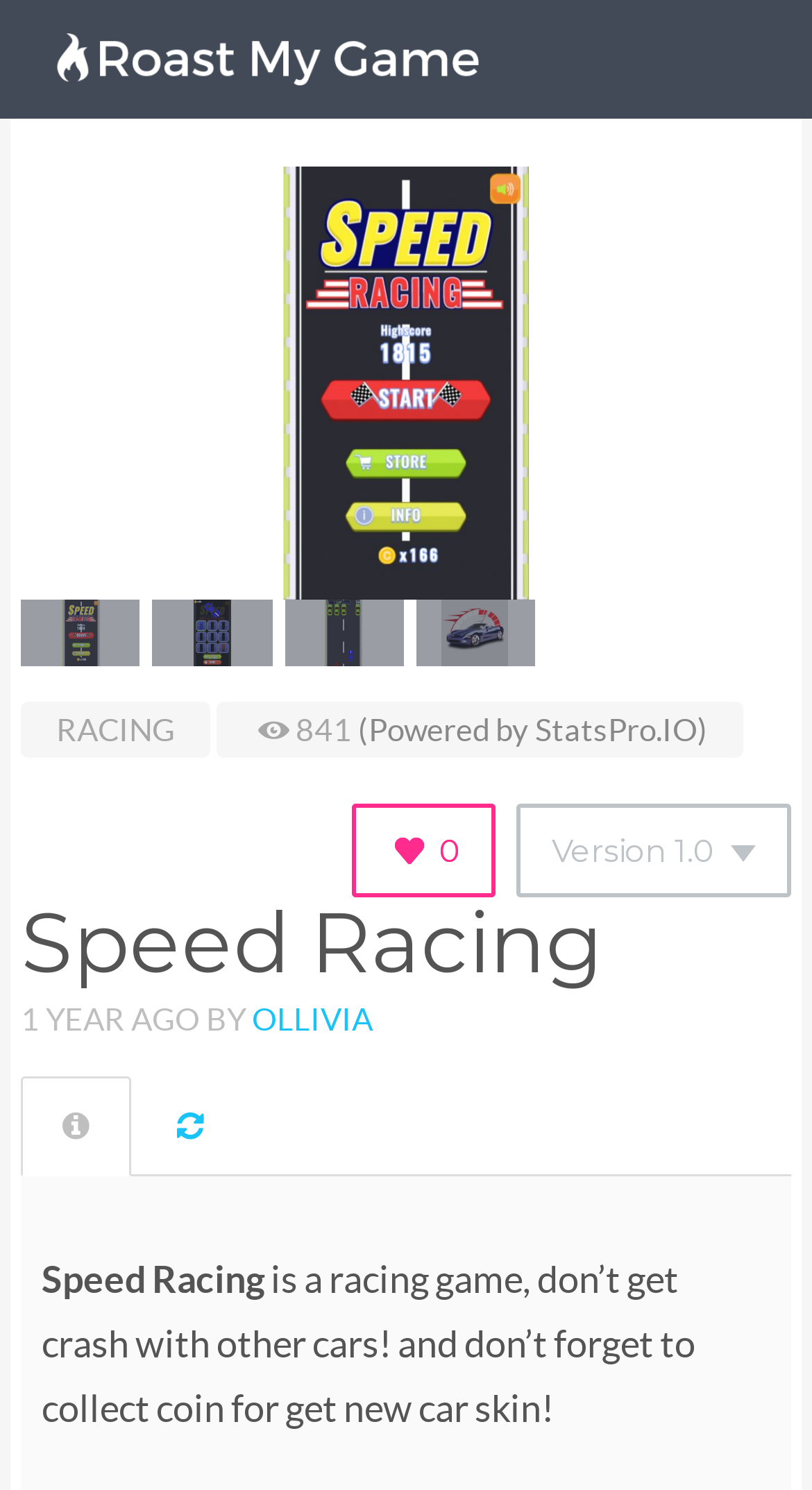Locate the bounding box of the UI element with the following description: "Menu and widgets".

None